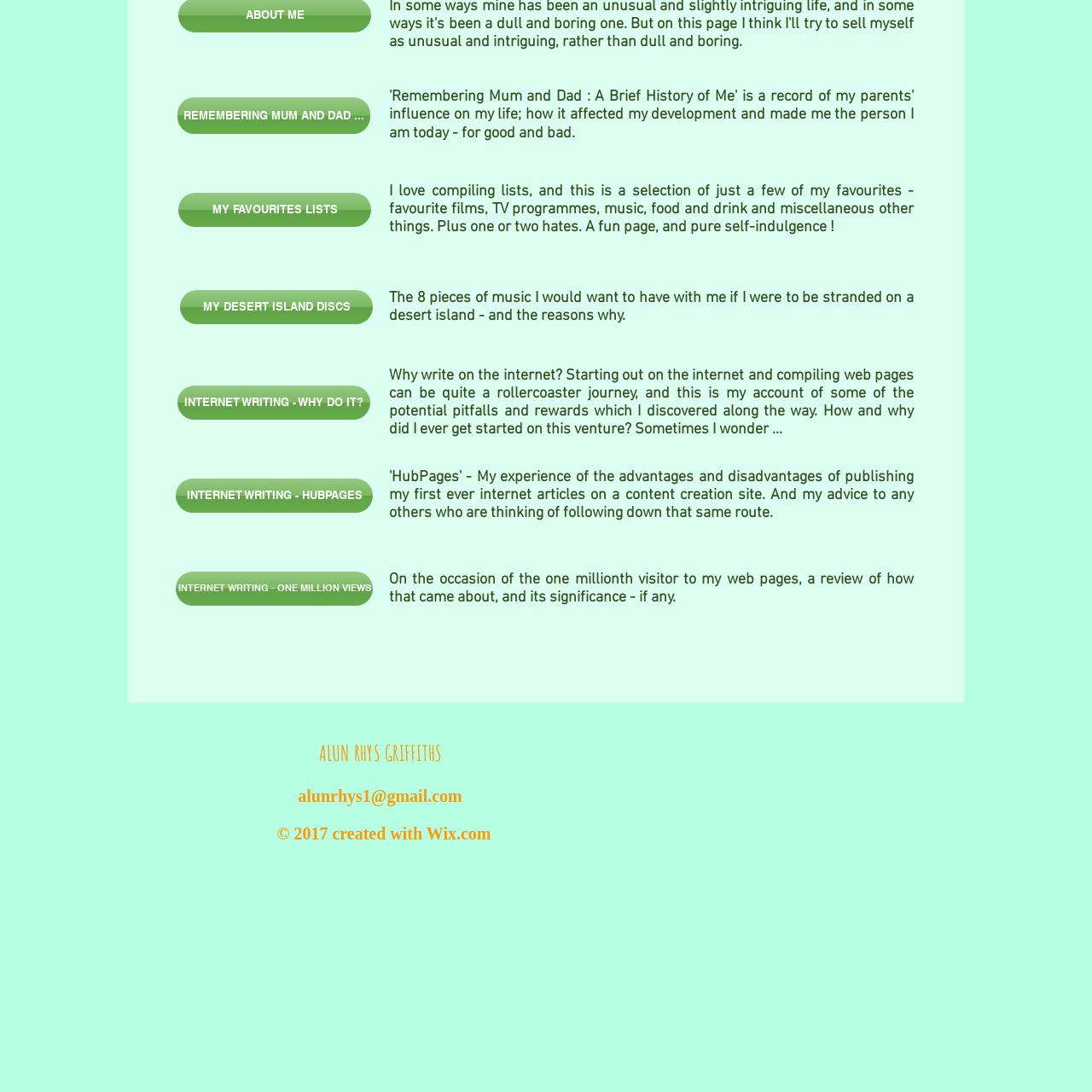Locate and provide the bounding box coordinates for the HTML element that matches this description: "INTERNET WRITING - HUBPAGES".

[0.161, 0.438, 0.341, 0.469]